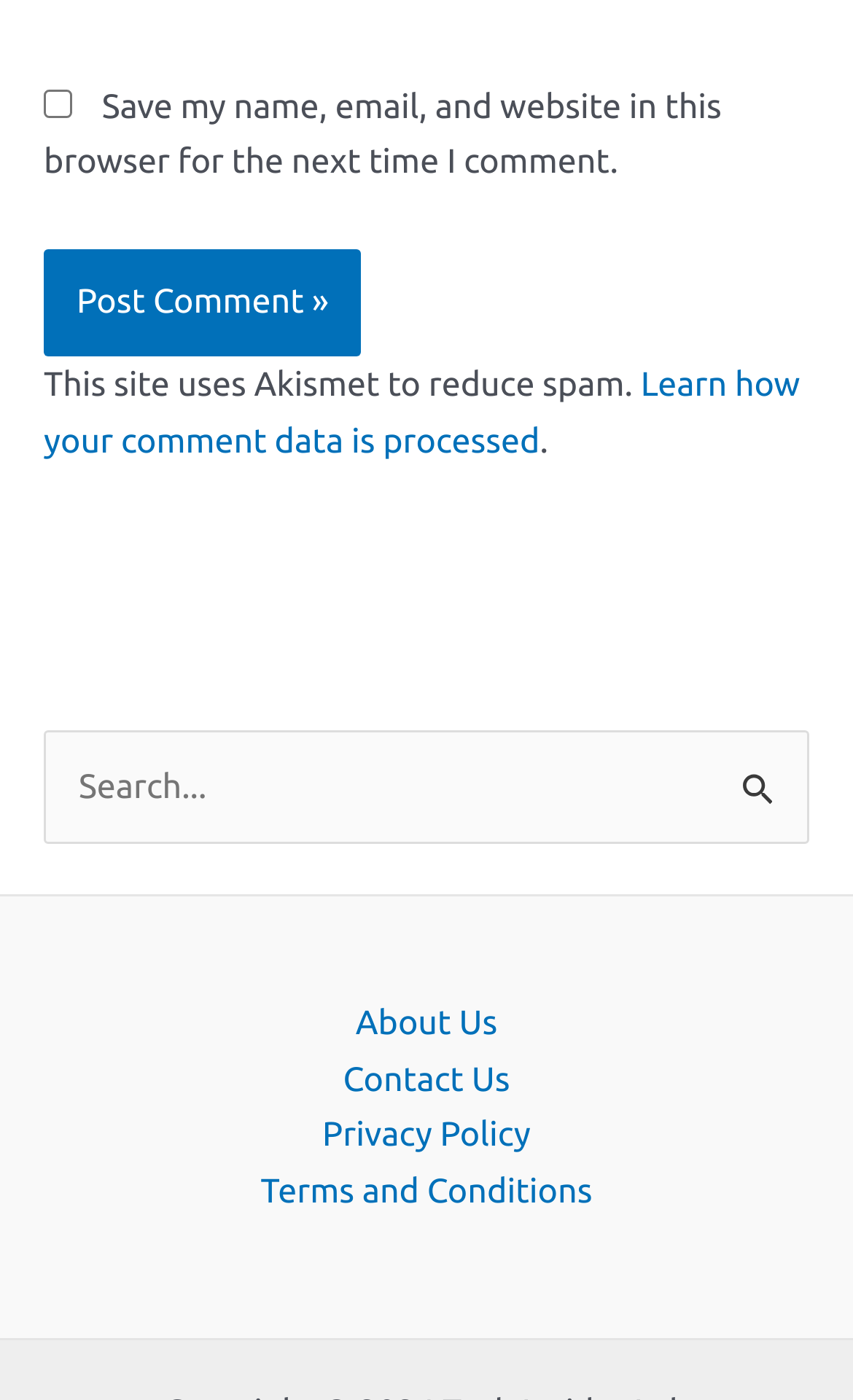Identify the bounding box coordinates for the UI element described as follows: "Contact Us". Ensure the coordinates are four float numbers between 0 and 1, formatted as [left, top, right, bottom].

[0.351, 0.751, 0.649, 0.791]